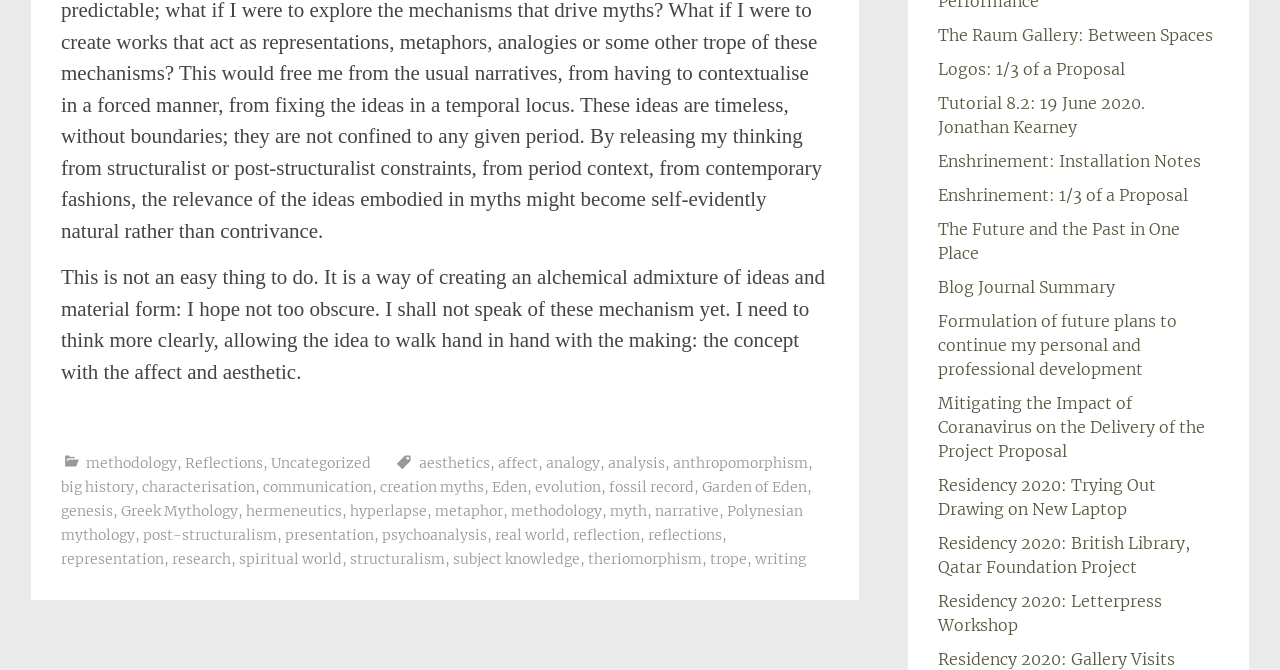Please identify the bounding box coordinates of where to click in order to follow the instruction: "read about Enshrinement: Installation Notes".

[0.733, 0.225, 0.938, 0.255]